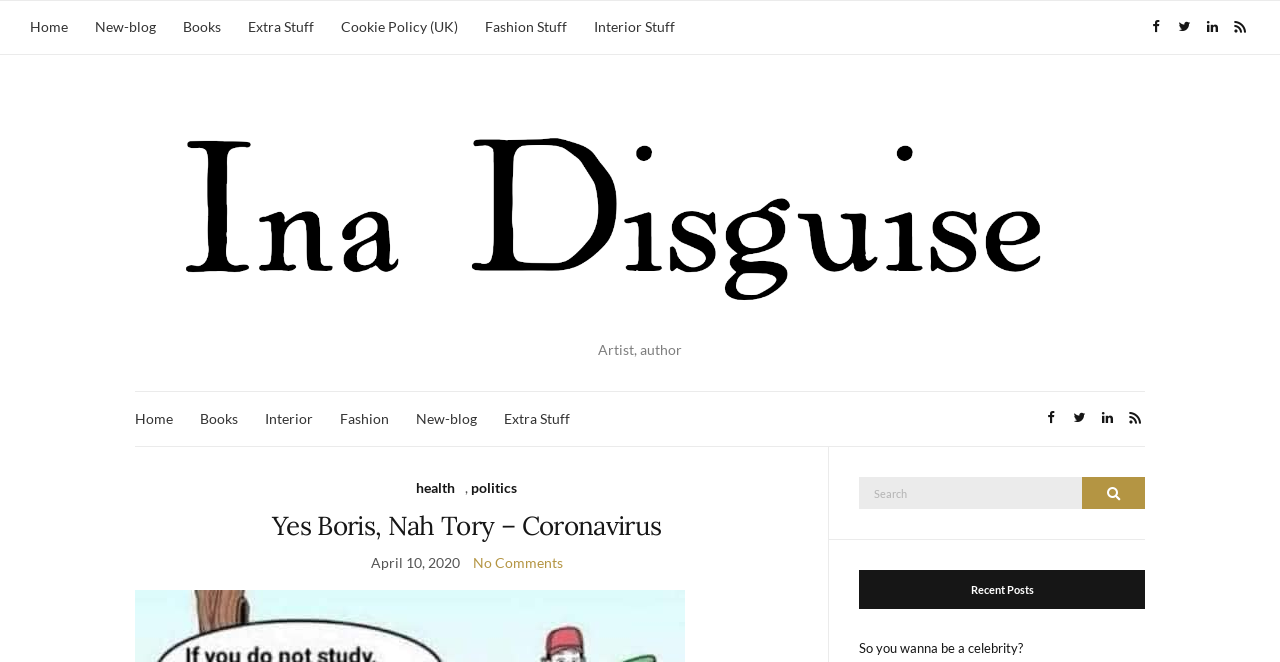Produce an extensive caption that describes everything on the webpage.

The webpage is about Ina Disguise, an artist and author. At the top, there is a navigation menu with links to "Home", "New-blog", "Books", "Extra Stuff", "Cookie Policy (UK)", "Fashion Stuff", and "Interior Stuff". On the right side of the navigation menu, there are four social media links represented by icons.

Below the navigation menu, there is a large image of Ina Disguise, accompanied by a text "Artist, author". 

On the left side of the page, there is a sidebar with links to "Home", "Books", "Interior", "Fashion", "New-blog", and "Extra Stuff", as well as four social media links represented by icons. 

The main content of the page is a blog post titled "Yes Boris, Nah Tory – Coronavirus", with a link to the post and a timestamp "April 10, 2020". Below the post title, there is a link to "No Comments".

On the right side of the page, there is a search bar with a label "Search for:" and a text box to input search queries. The search bar is accompanied by a search button with a magnifying glass icon.

At the bottom of the page, there is a heading "Recent Posts".